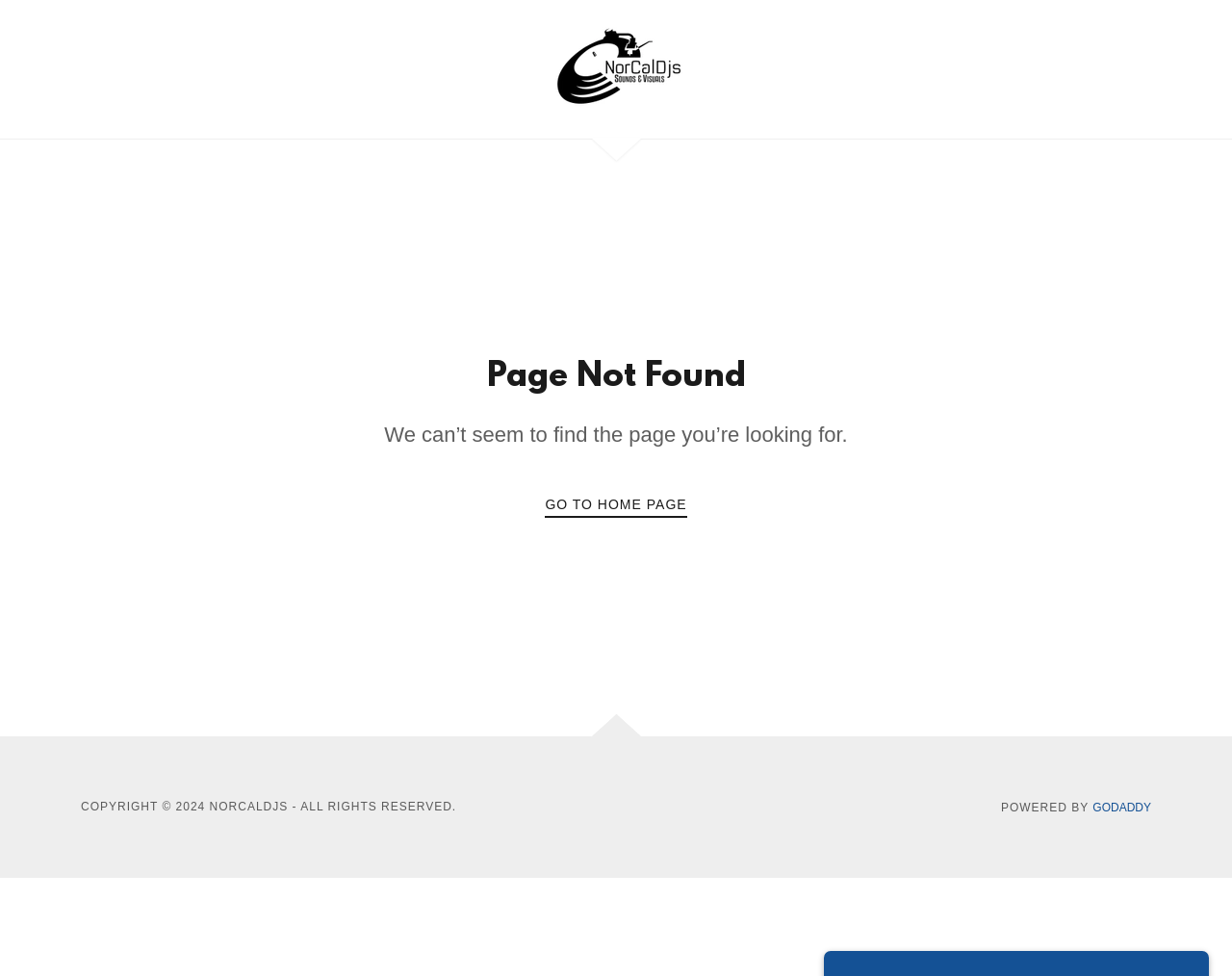What is the name of the company powering the website?
Please give a detailed and elaborate explanation in response to the question.

The link element with the text 'GODADDY' and the description 'POWERED BY' suggests that GODADDY is the company powering the website.